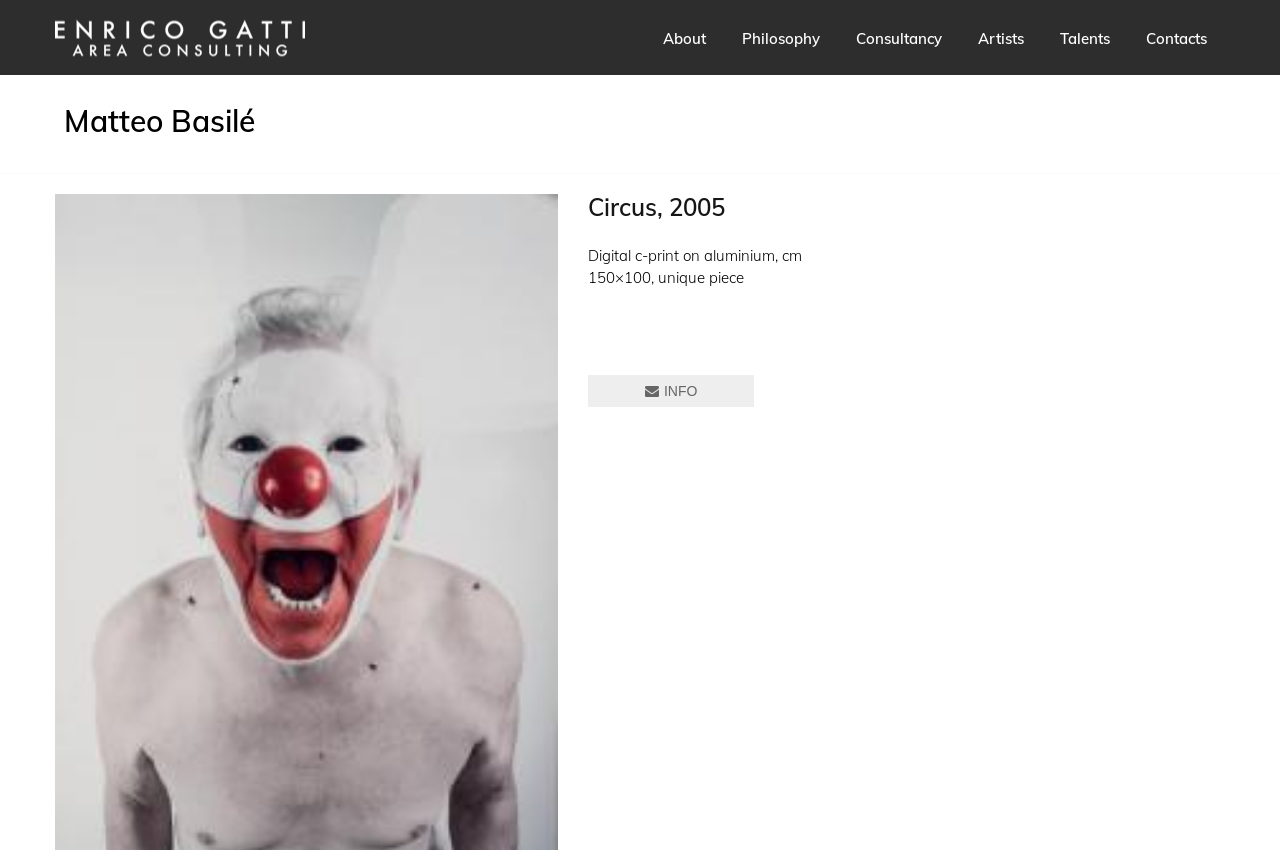Locate the bounding box coordinates of the element you need to click to accomplish the task described by this instruction: "go to areaconsulting".

[0.043, 0.031, 0.238, 0.053]